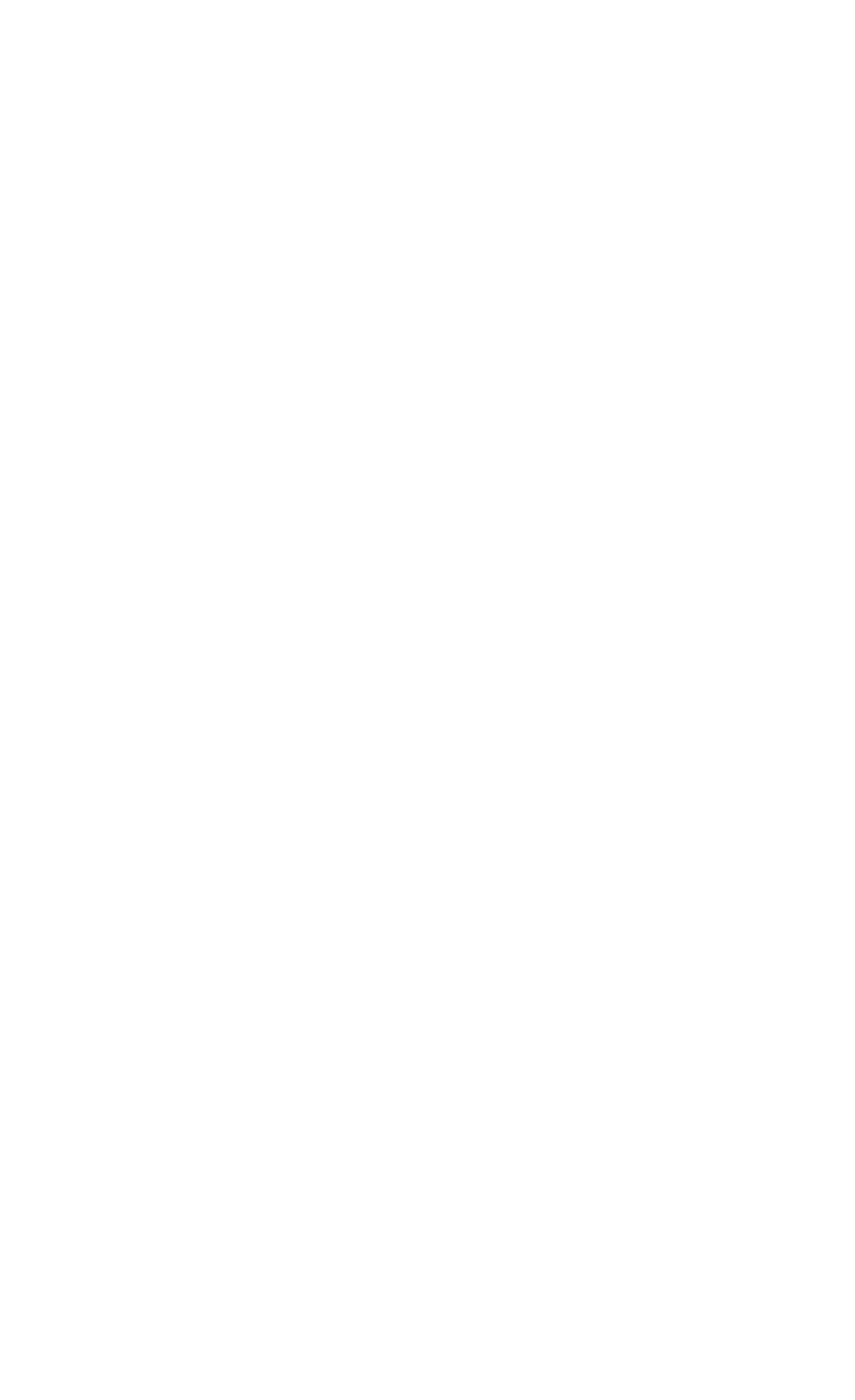Please identify the bounding box coordinates of the element's region that I should click in order to complete the following instruction: "Read about Digital Assurance". The bounding box coordinates consist of four float numbers between 0 and 1, i.e., [left, top, right, bottom].

[0.038, 0.65, 0.962, 0.678]